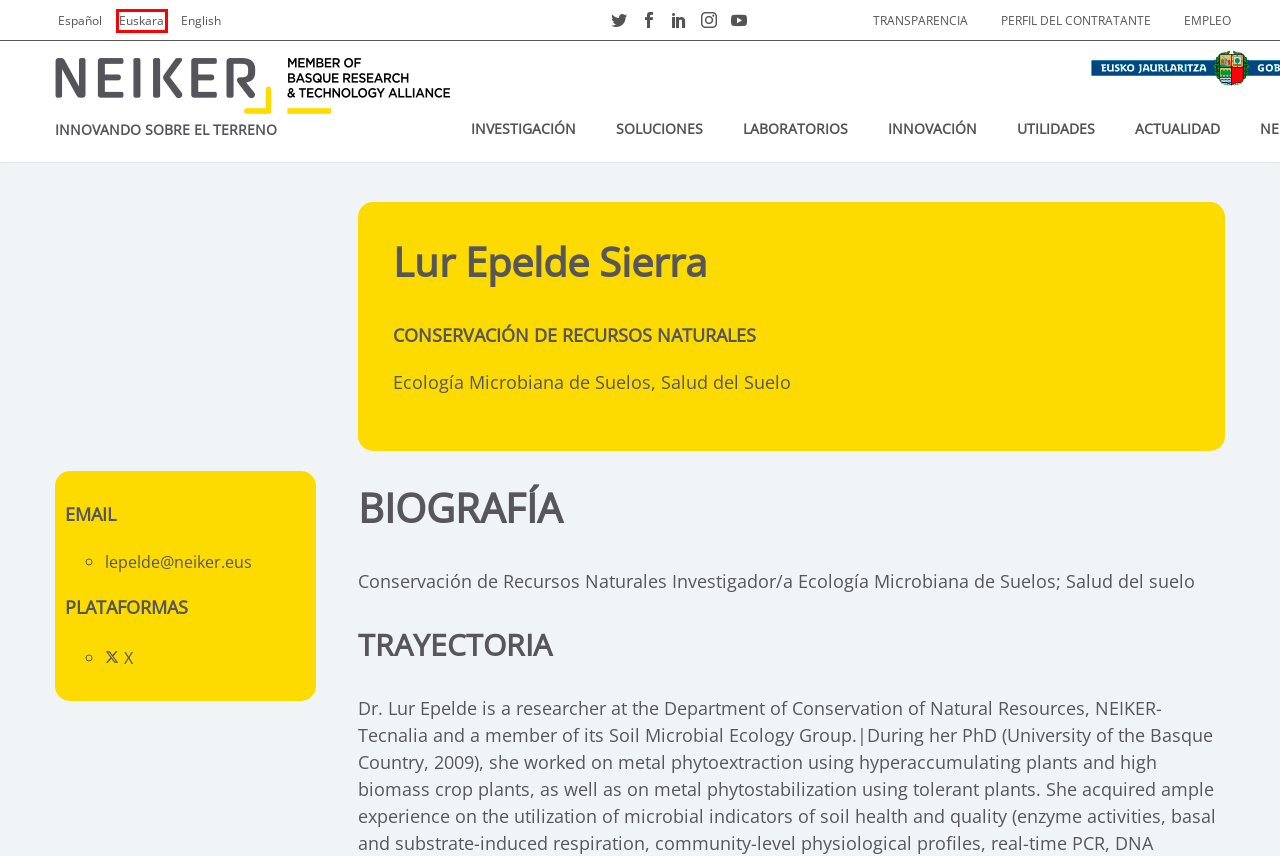You are given a screenshot of a webpage with a red rectangle bounding box around a UI element. Select the webpage description that best matches the new webpage after clicking the element in the bounding box. Here are the candidates:
A. Empleo | Neiker
B. Utilidades - Neiker
C. Perfil del contratante | Neiker
D. Portal de transparencia | Neiker
E. NEIKER | Nekazaritza Ikerketa eta Garapenerako Euskal Erakundea
F. NEIKER | Instituto Vasco de investigaciones agrarias
G. Servicios analíticos: Sanidad animal y agrícola | Neiker
H. Actualidad - Neiker

E